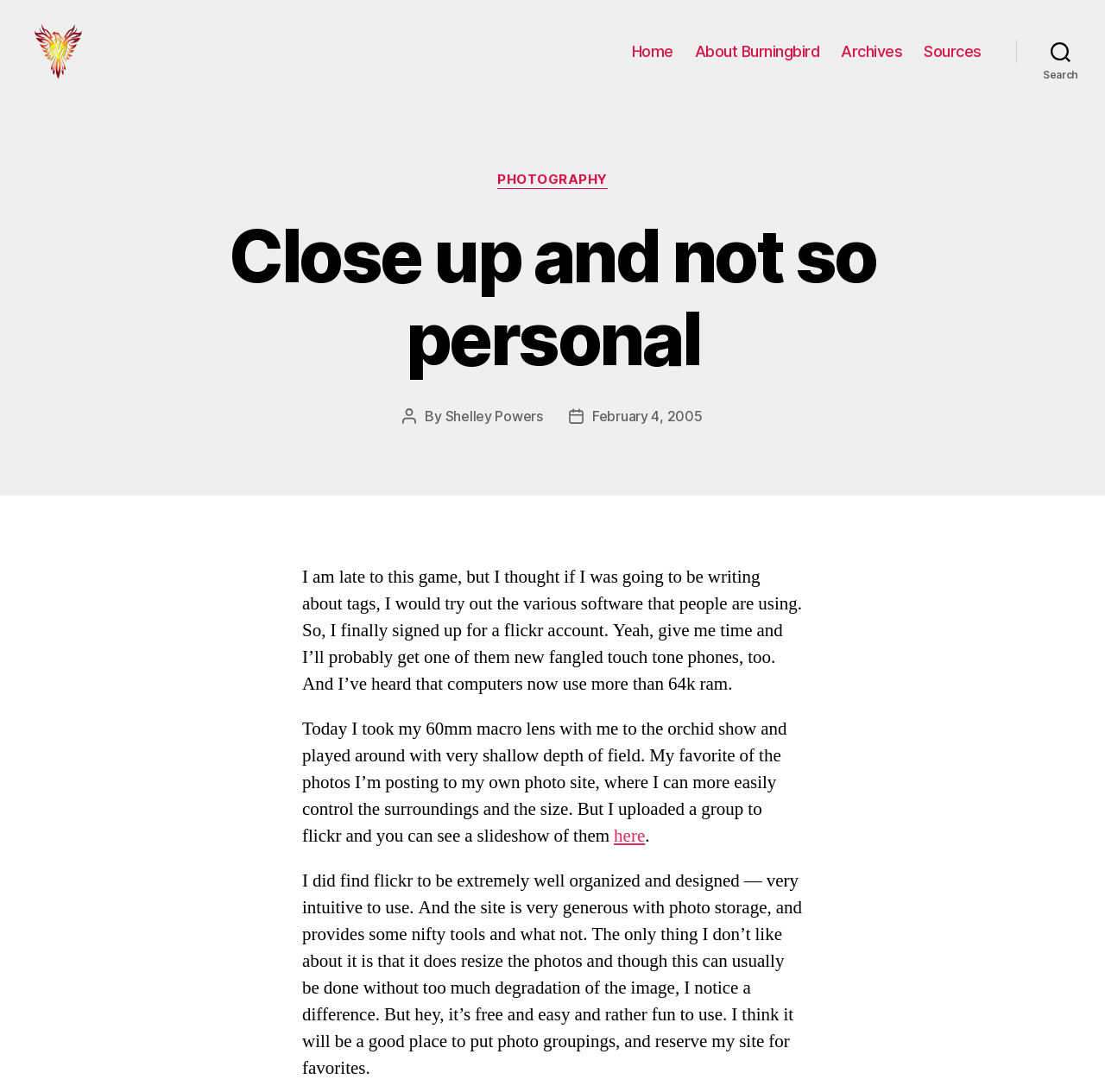Indicate the bounding box coordinates of the element that must be clicked to execute the instruction: "Visit the link to Shelley Powers". The coordinates should be given as four float numbers between 0 and 1, i.e., [left, top, right, bottom].

[0.403, 0.395, 0.491, 0.41]